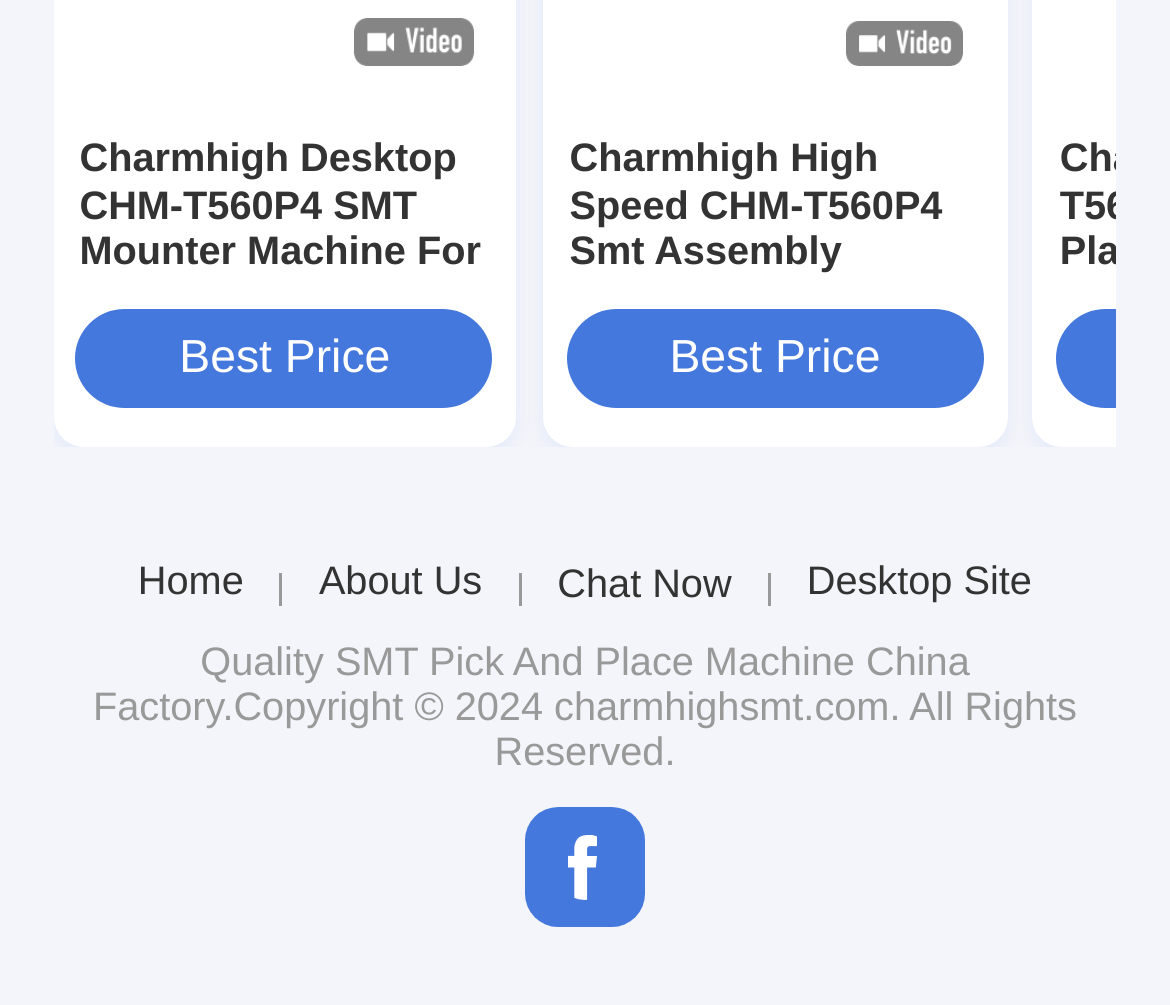Please locate the bounding box coordinates for the element that should be clicked to achieve the following instruction: "Go to Home". Ensure the coordinates are given as four float numbers between 0 and 1, i.e., [left, top, right, bottom].

[0.118, 0.556, 0.208, 0.603]